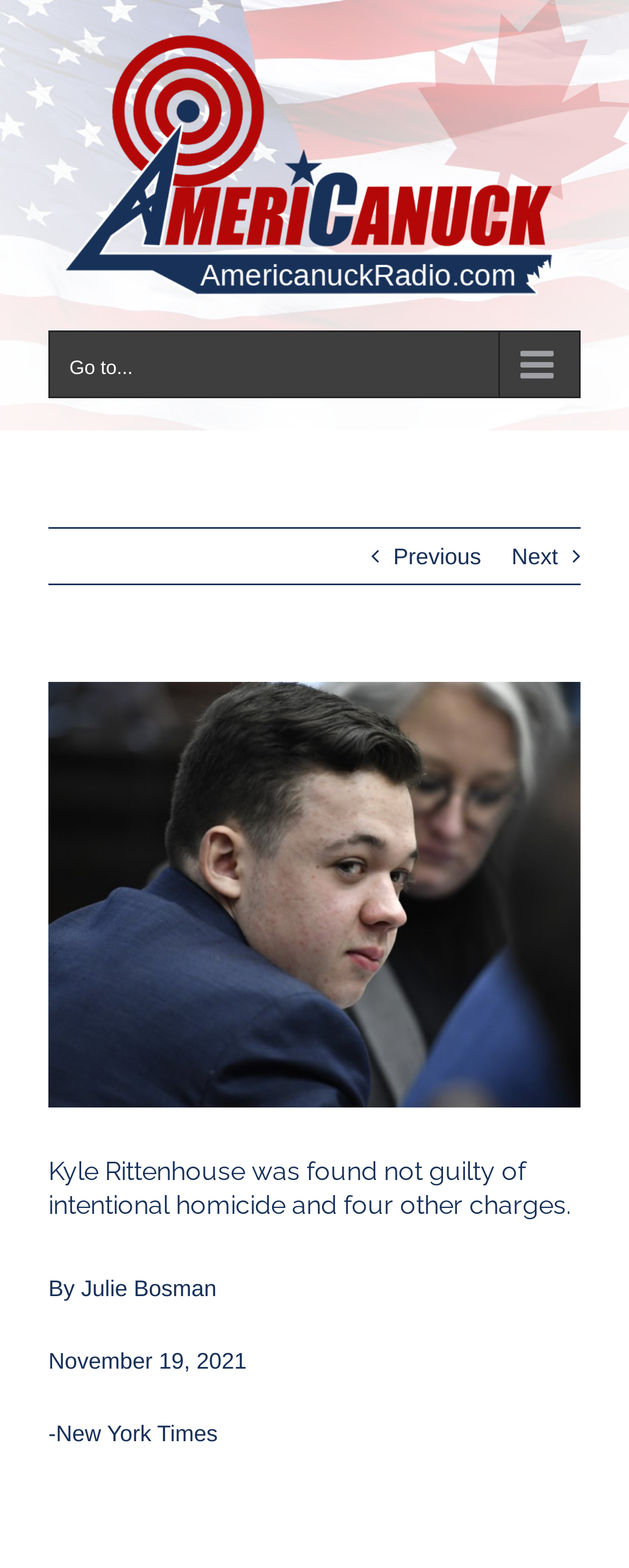Respond to the following question using a concise word or phrase: 
What is the date of the article?

November 19, 2021